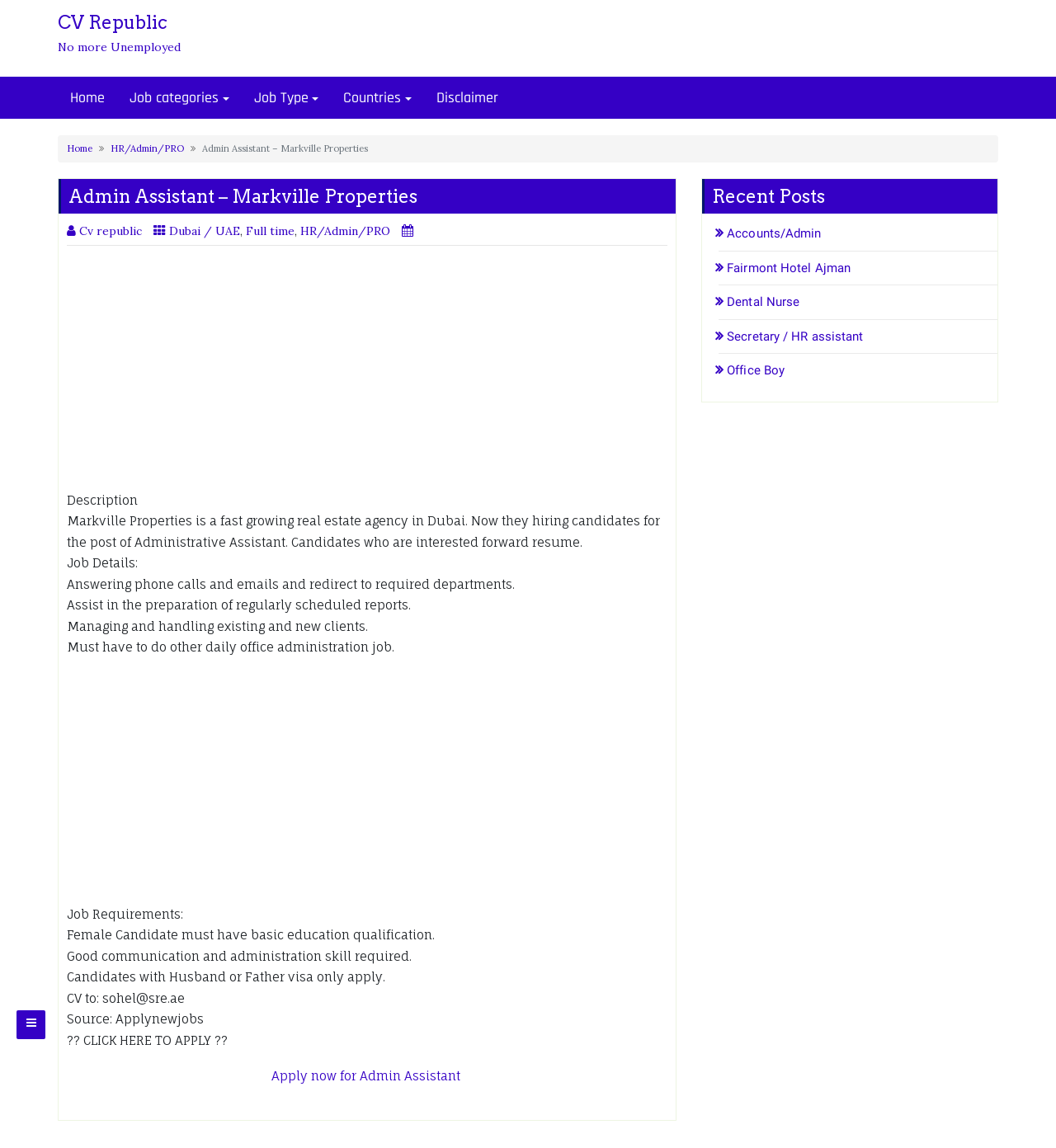Can you find the bounding box coordinates for the element to click on to achieve the instruction: "Click on Home"?

[0.055, 0.068, 0.111, 0.103]